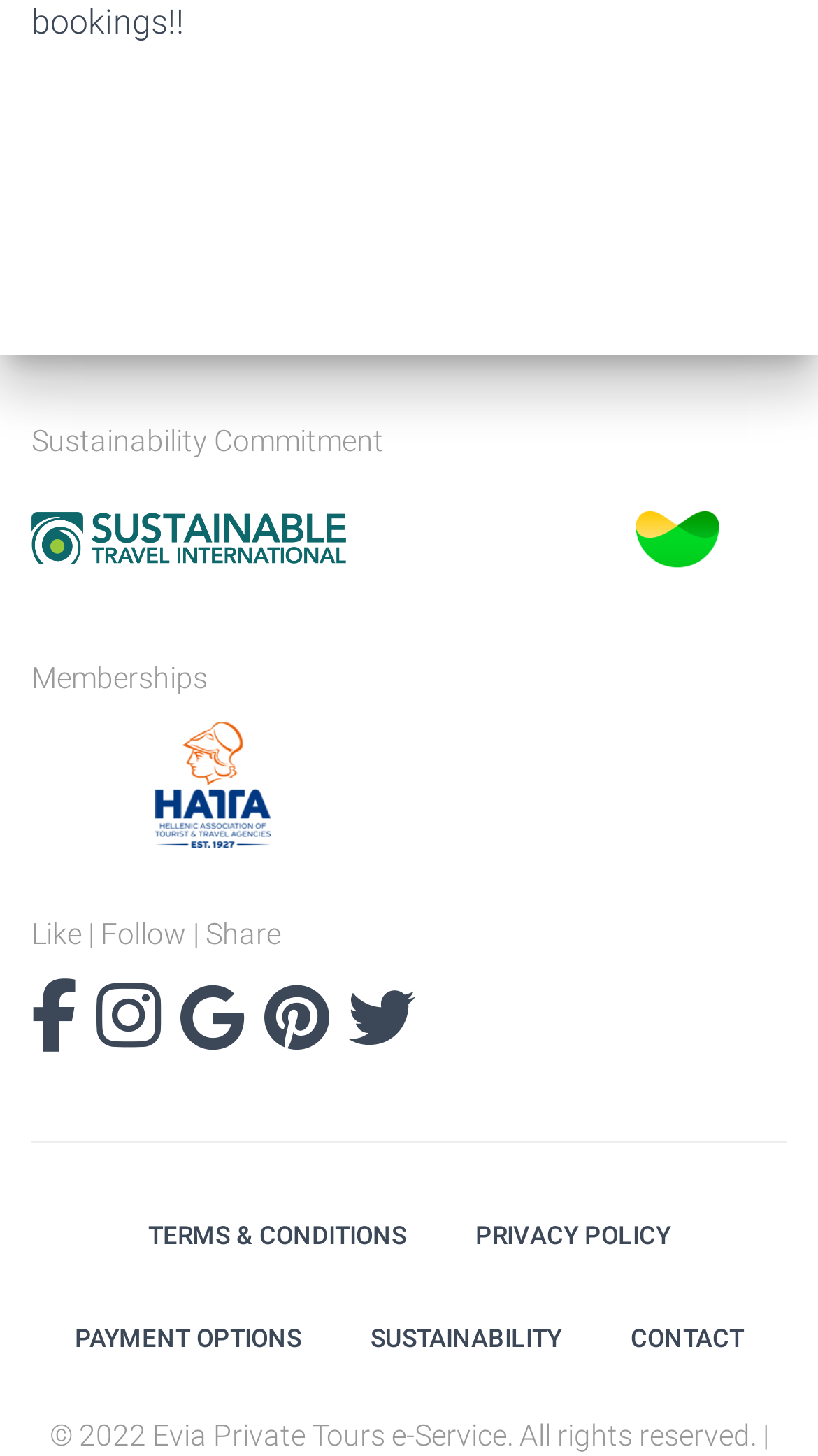Please identify the coordinates of the bounding box for the clickable region that will accomplish this instruction: "Click Travel Sustainable Int".

[0.038, 0.356, 0.423, 0.379]